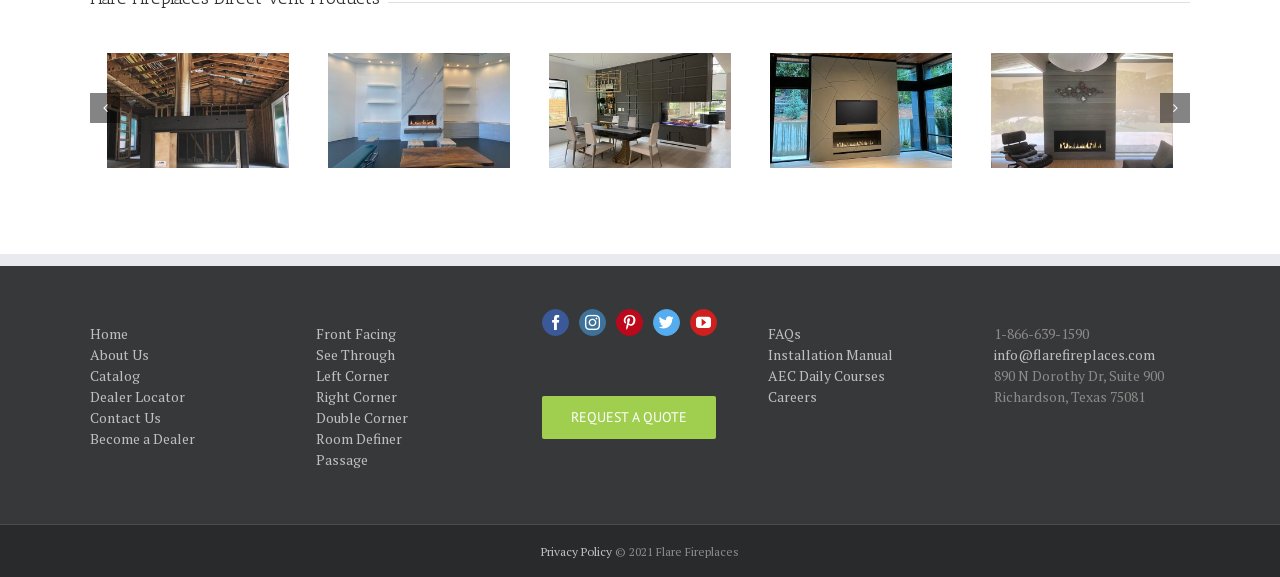Answer succinctly with a single word or phrase:
Where is the company located?

Richardson, Texas